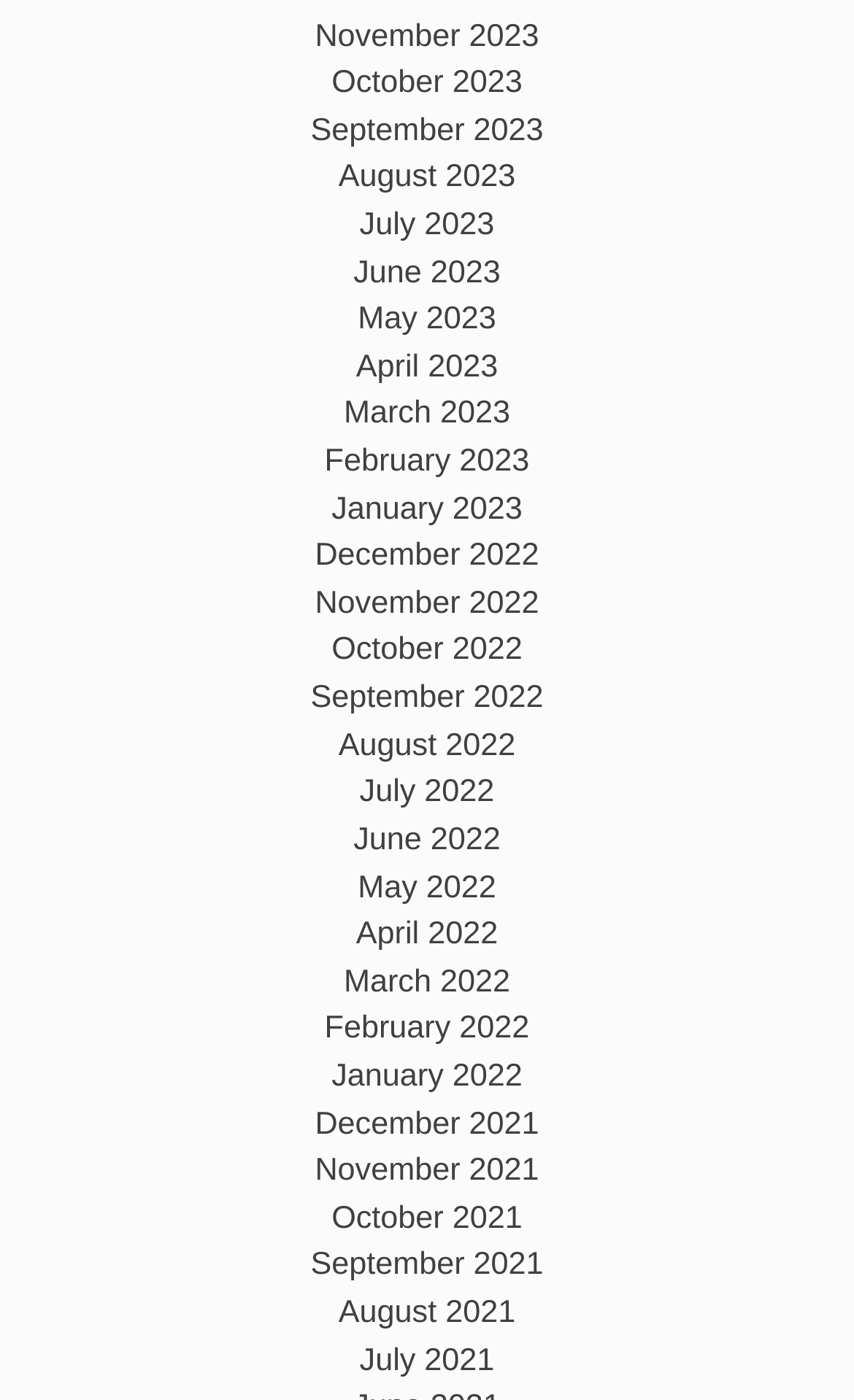Please examine the image and answer the question with a detailed explanation:
How many months are listed on the webpage?

I counted the number of links on the webpage, each representing a month, and found 24 links in total, ranging from November 2023 to July 2021.